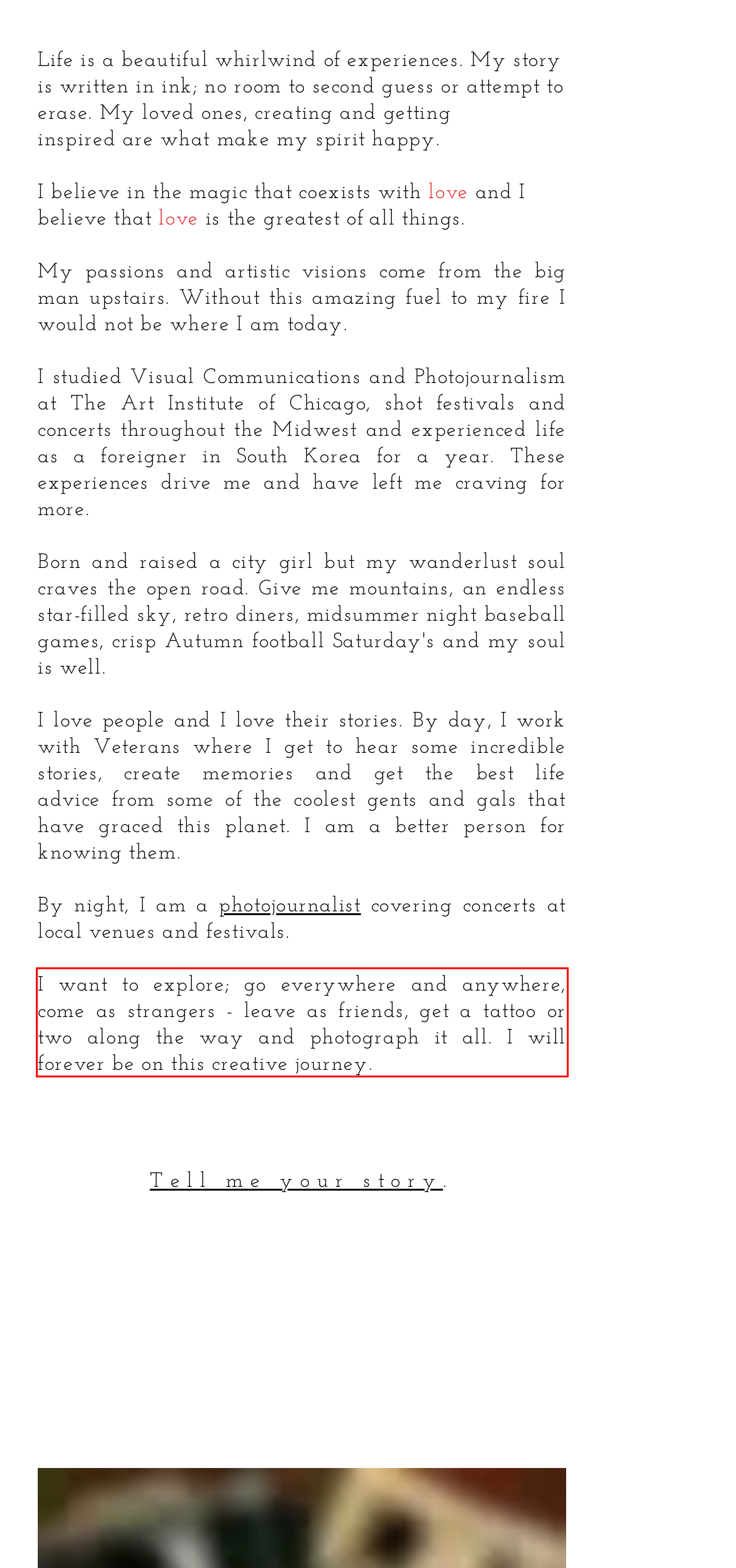With the given screenshot of a webpage, locate the red rectangle bounding box and extract the text content using OCR.

I want to explore; go everywhere and anywhere, come as strangers - leave as friends, get a tattoo or two along the way and photograph it all. I will forever be on this creative journey.